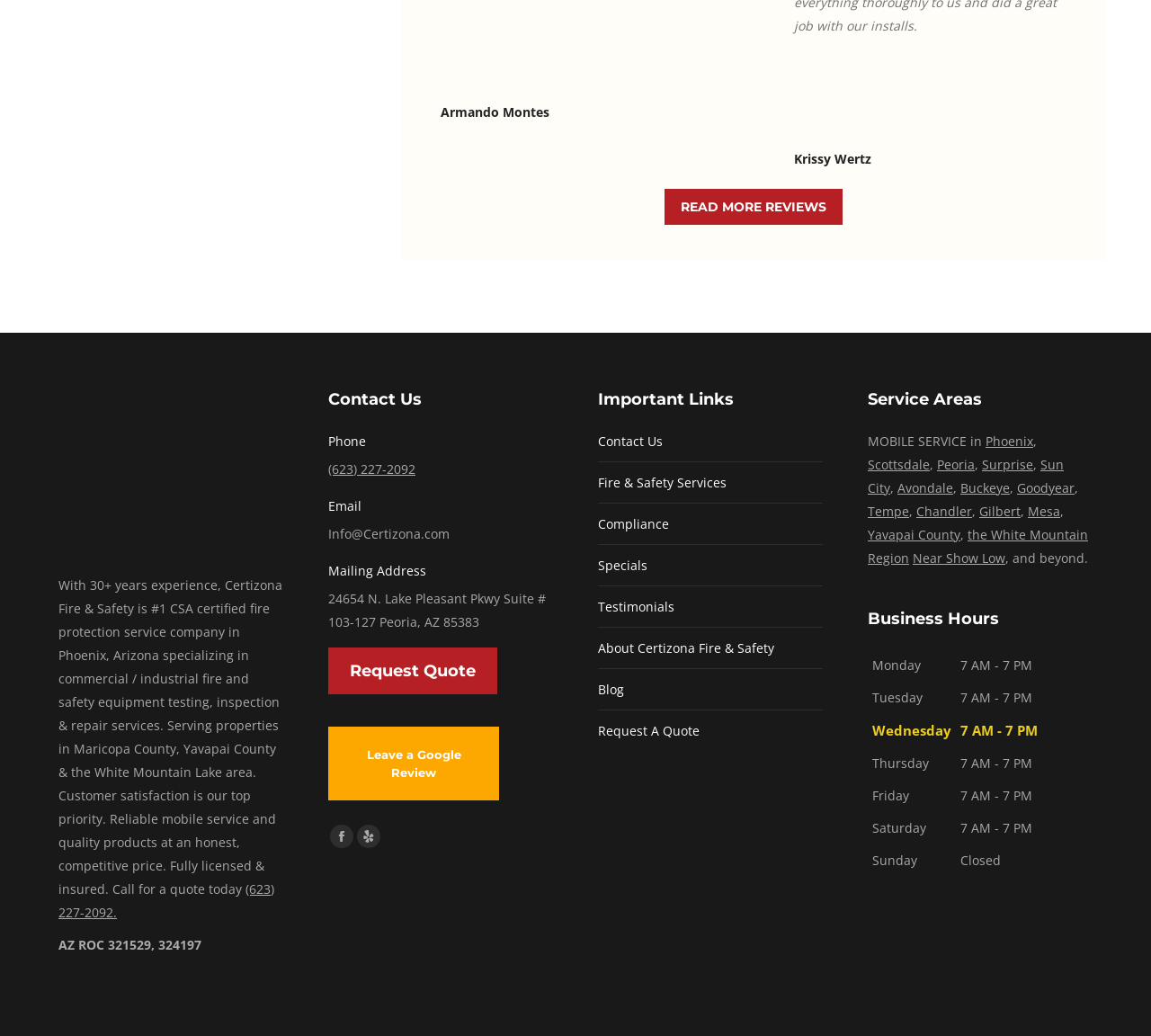Using the information in the image, give a detailed answer to the following question: What areas does the company serve?

I found the service areas by looking at the elements with IDs 402 to 431. These elements contain a list of cities and regions, including Phoenix, Scottsdale, Peoria, and others.